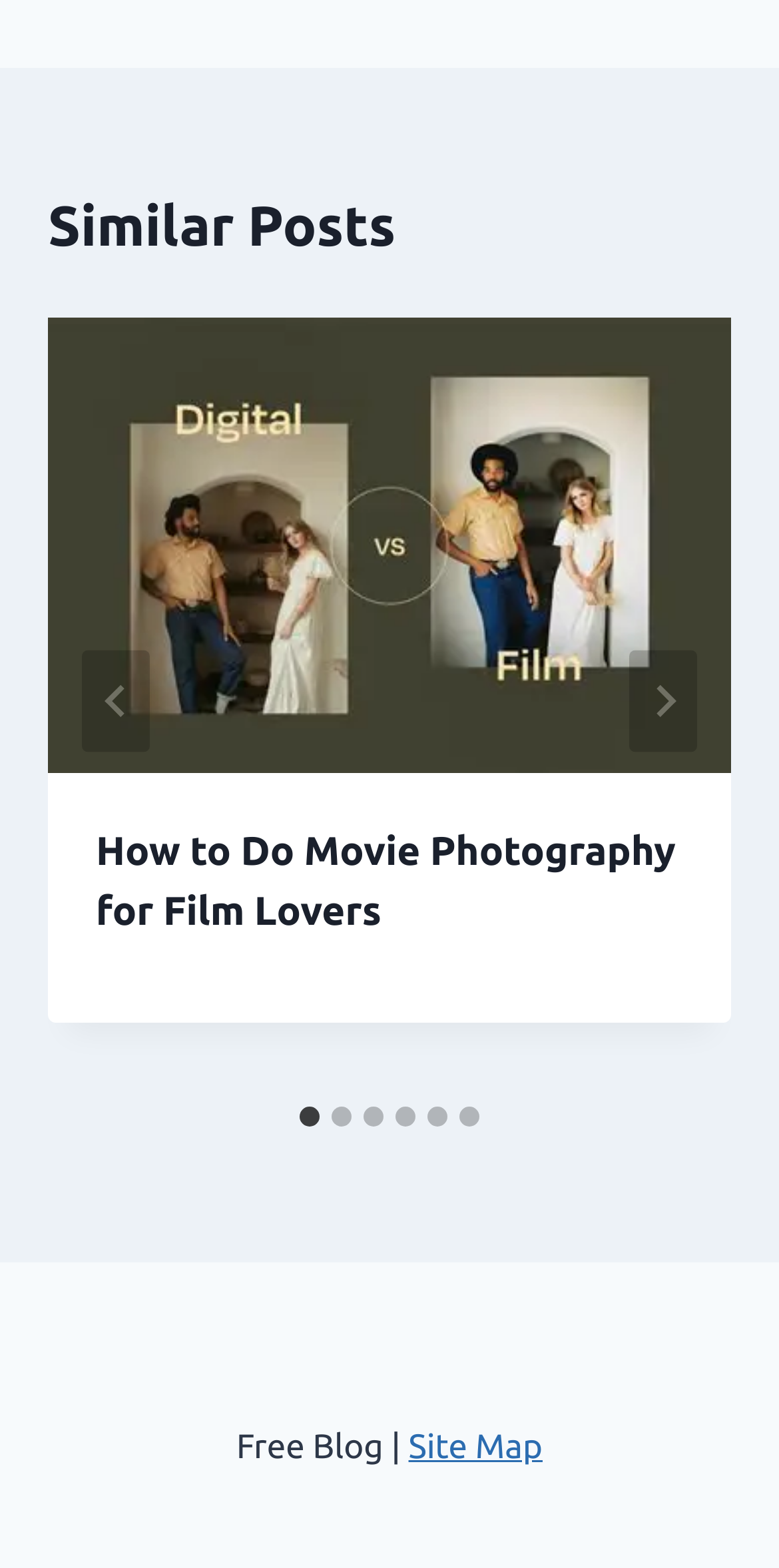Identify the bounding box coordinates of the specific part of the webpage to click to complete this instruction: "Go to last slide".

[0.105, 0.414, 0.192, 0.479]